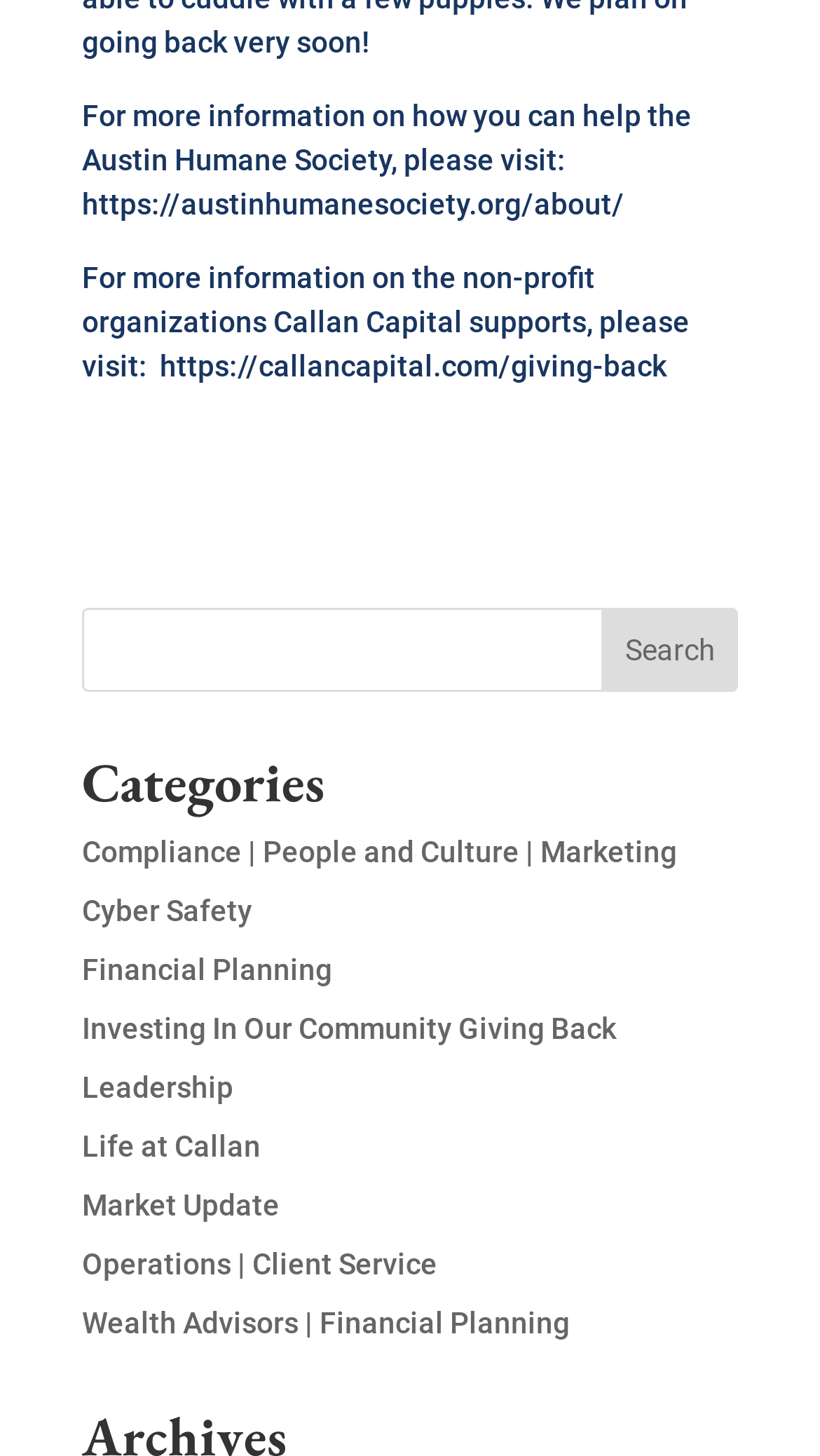Use the details in the image to answer the question thoroughly: 
What is the URL for more information on the Austin Humane Society?

The URL can be found in the StaticText element with the text 'For more information on how you can help the Austin Humane Society, please visit: https://austinhumanesociety.org/about/'.